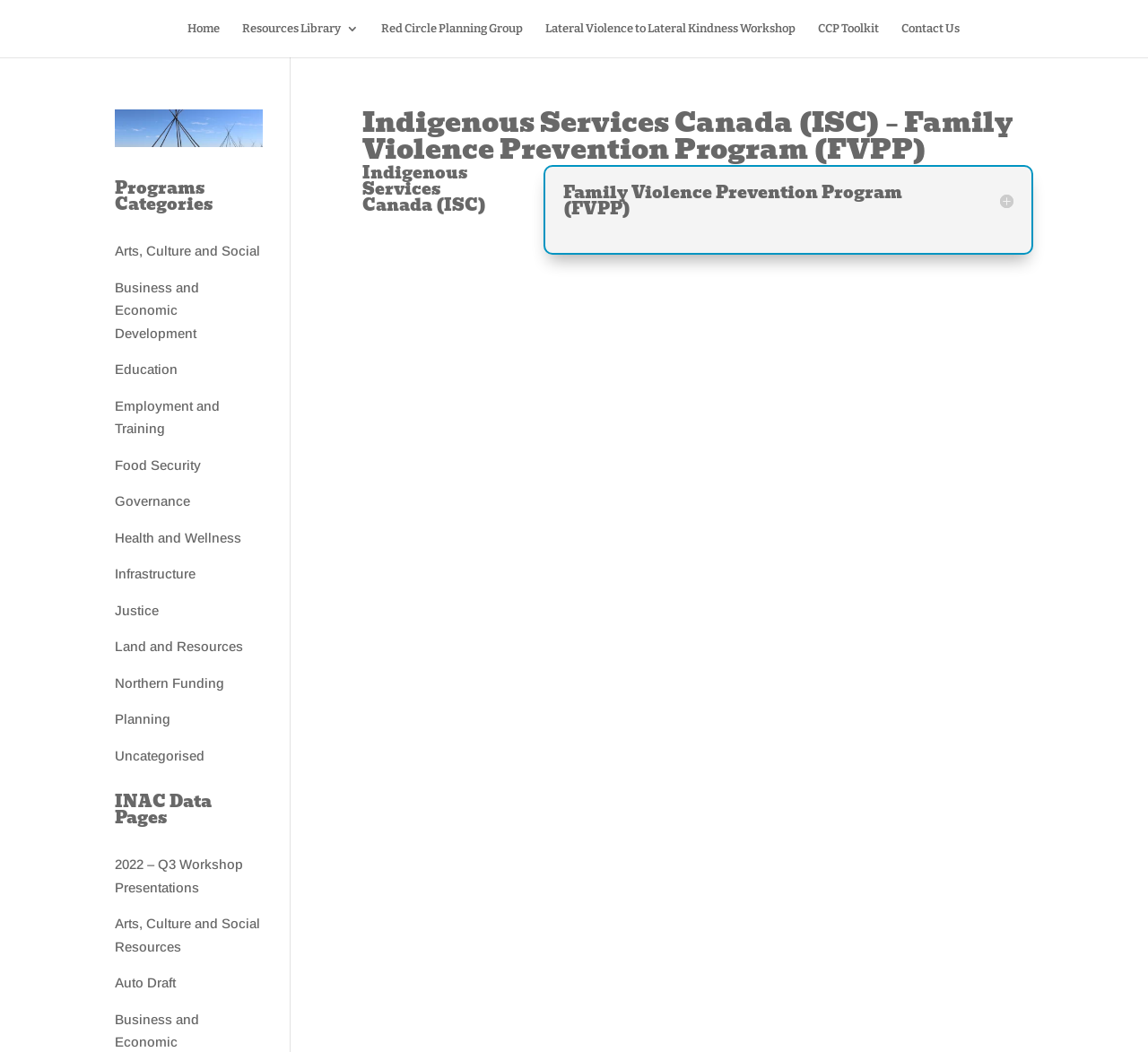What is the date of the article?
Using the image, provide a detailed and thorough answer to the question.

The date of the article can be found in the article section, where it says 'Feb 6, 2018'.